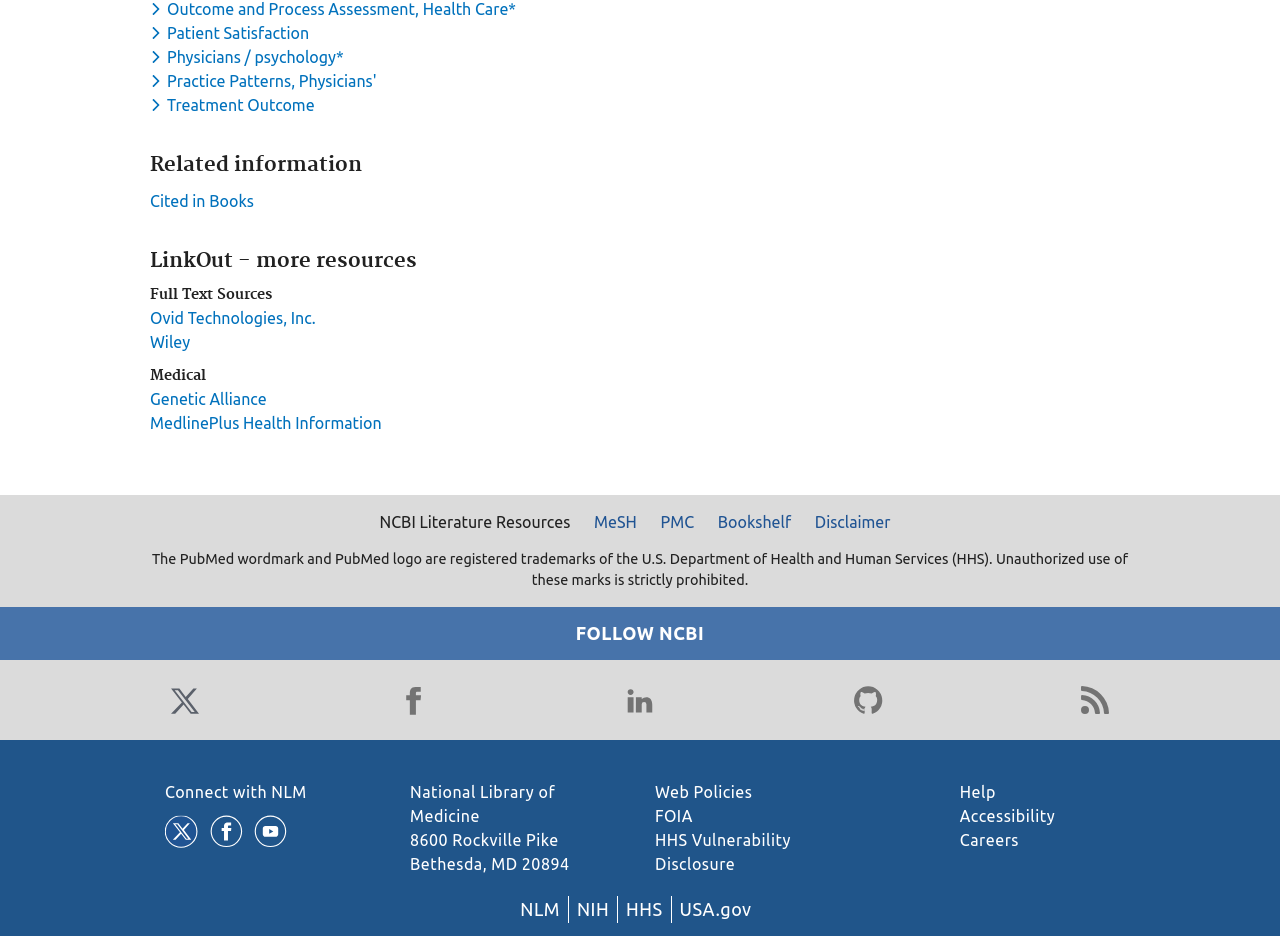Determine the bounding box coordinates for the clickable element to execute this instruction: "View Cited in Books". Provide the coordinates as four float numbers between 0 and 1, i.e., [left, top, right, bottom].

[0.117, 0.205, 0.198, 0.225]